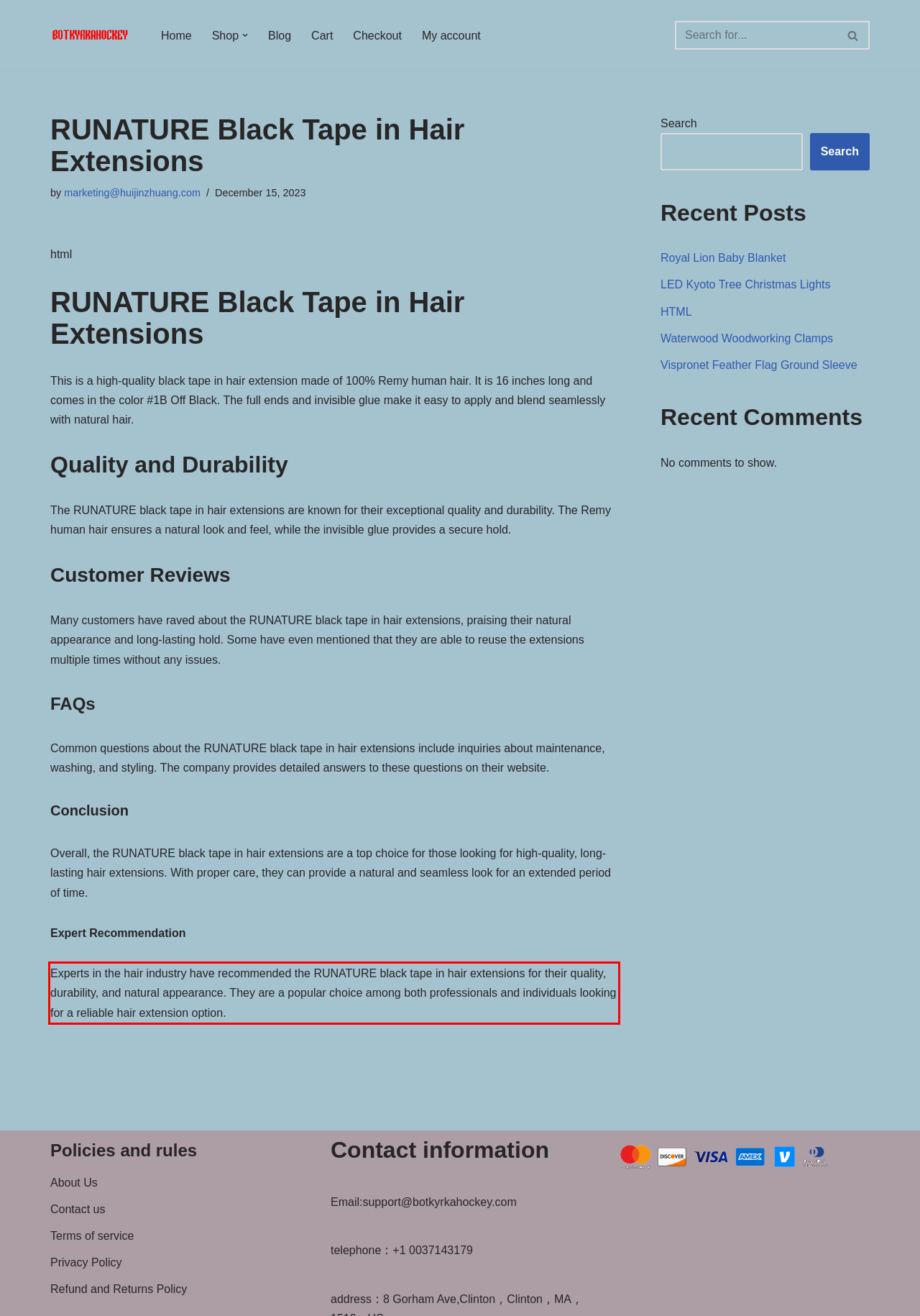Look at the webpage screenshot and recognize the text inside the red bounding box.

Experts in the hair industry have recommended the RUNATURE black tape in hair extensions for their quality, durability, and natural appearance. They are a popular choice among both professionals and individuals looking for a reliable hair extension option.